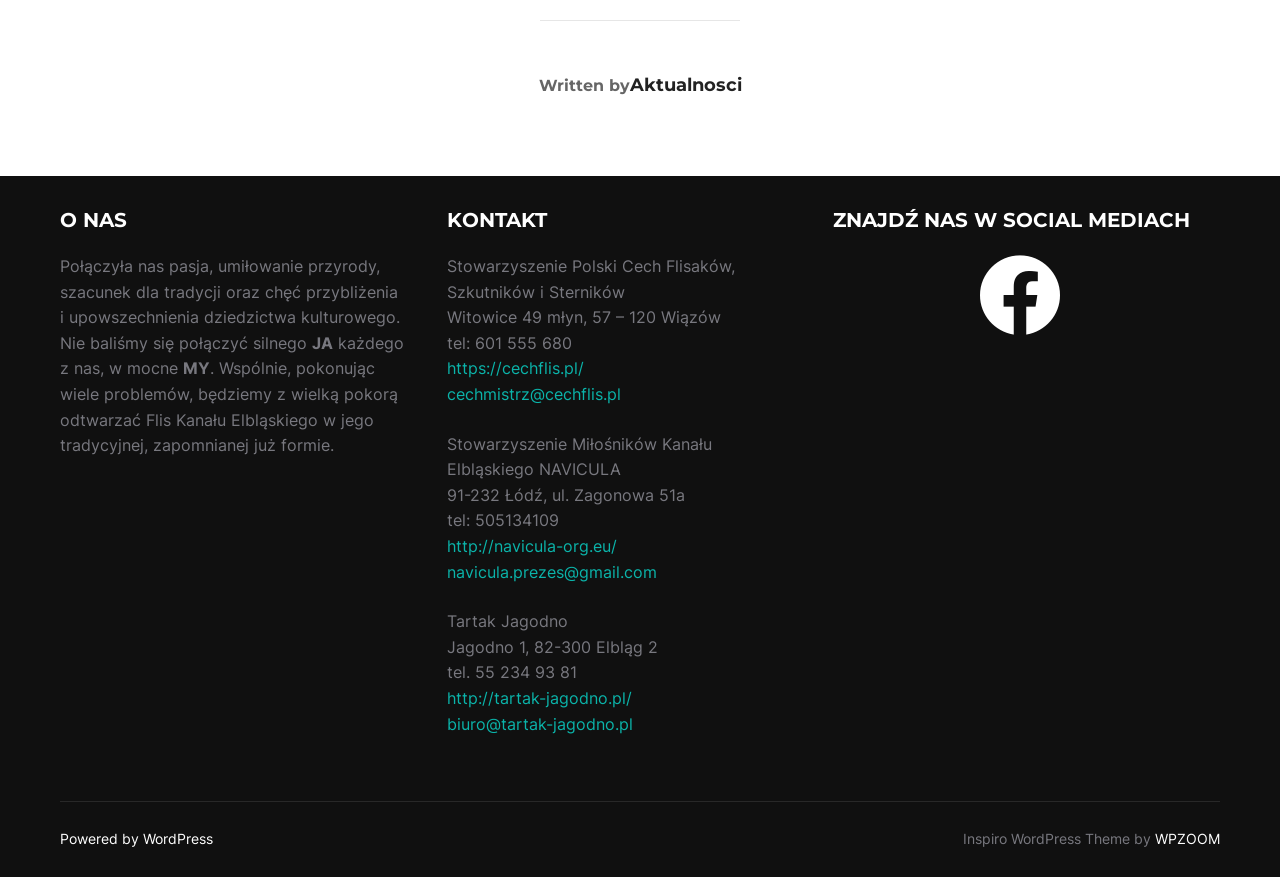Determine the bounding box coordinates for the clickable element to execute this instruction: "Contact 'cechmistrz@cechflis.pl'". Provide the coordinates as four float numbers between 0 and 1, i.e., [left, top, right, bottom].

[0.349, 0.438, 0.485, 0.461]